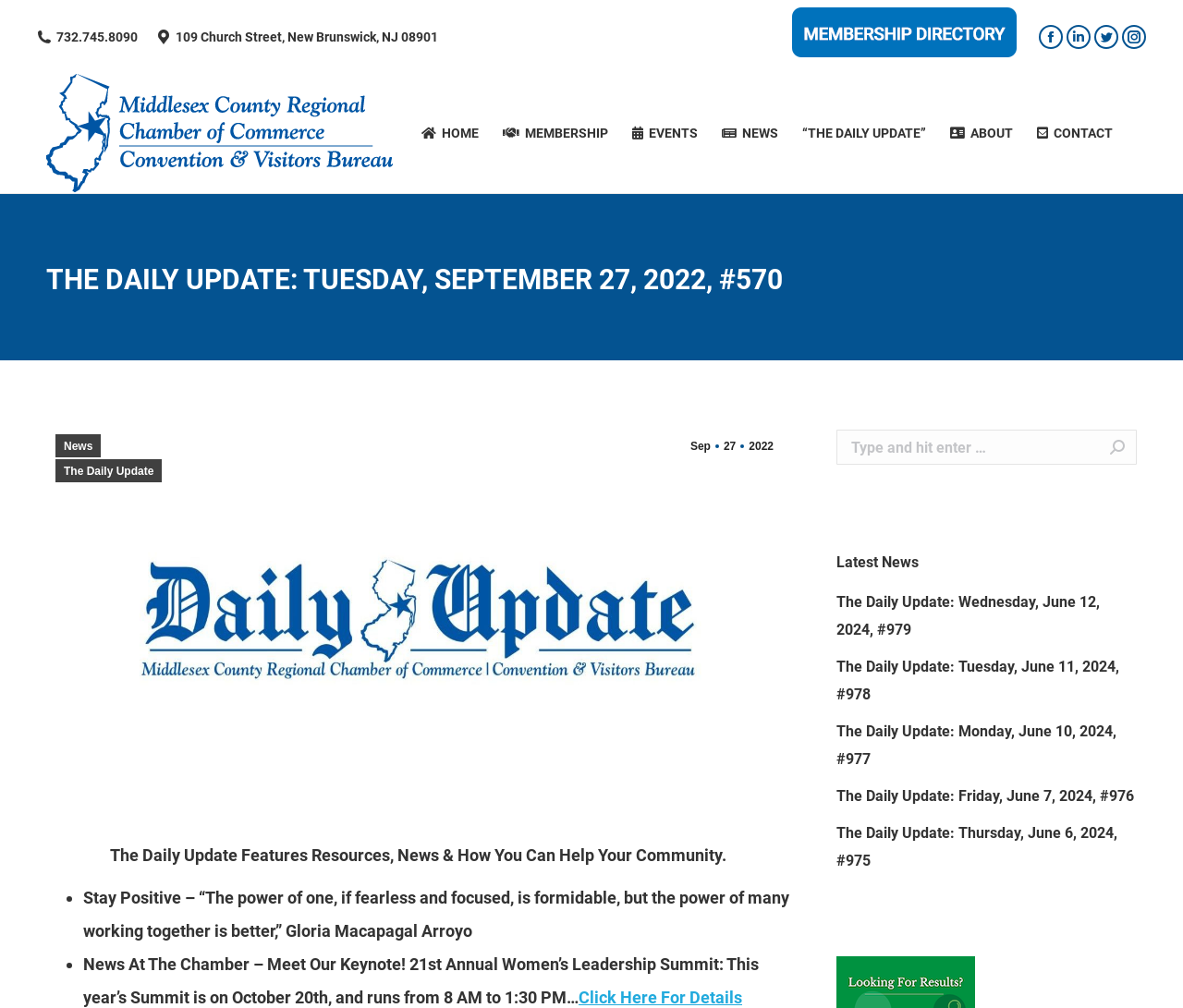How many social media links are present in the top-right corner?
Refer to the image and provide a one-word or short phrase answer.

4